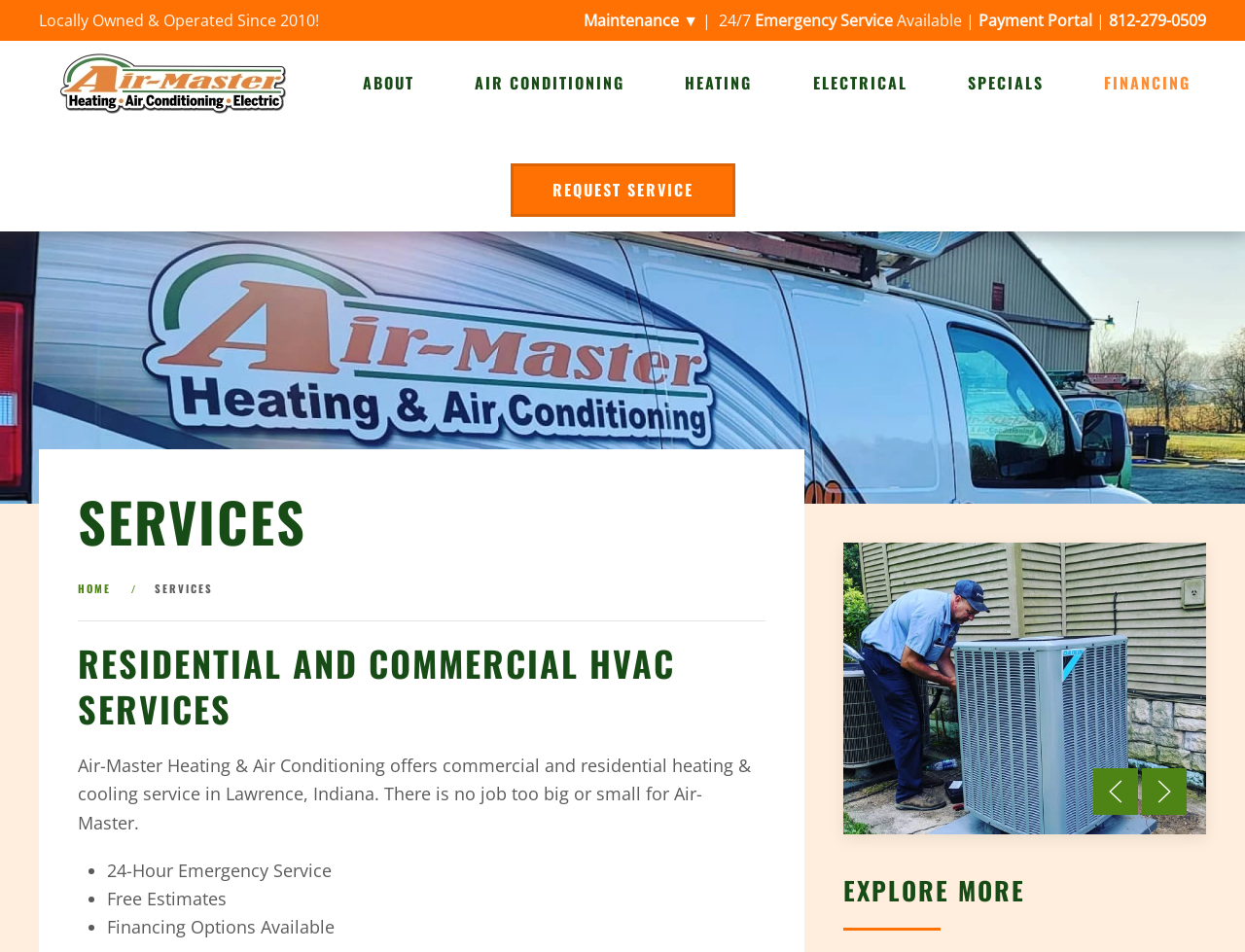Please find the bounding box coordinates of the element that needs to be clicked to perform the following instruction: "Click the 'REQUEST SERVICE' link". The bounding box coordinates should be four float numbers between 0 and 1, represented as [left, top, right, bottom].

[0.41, 0.171, 0.59, 0.227]